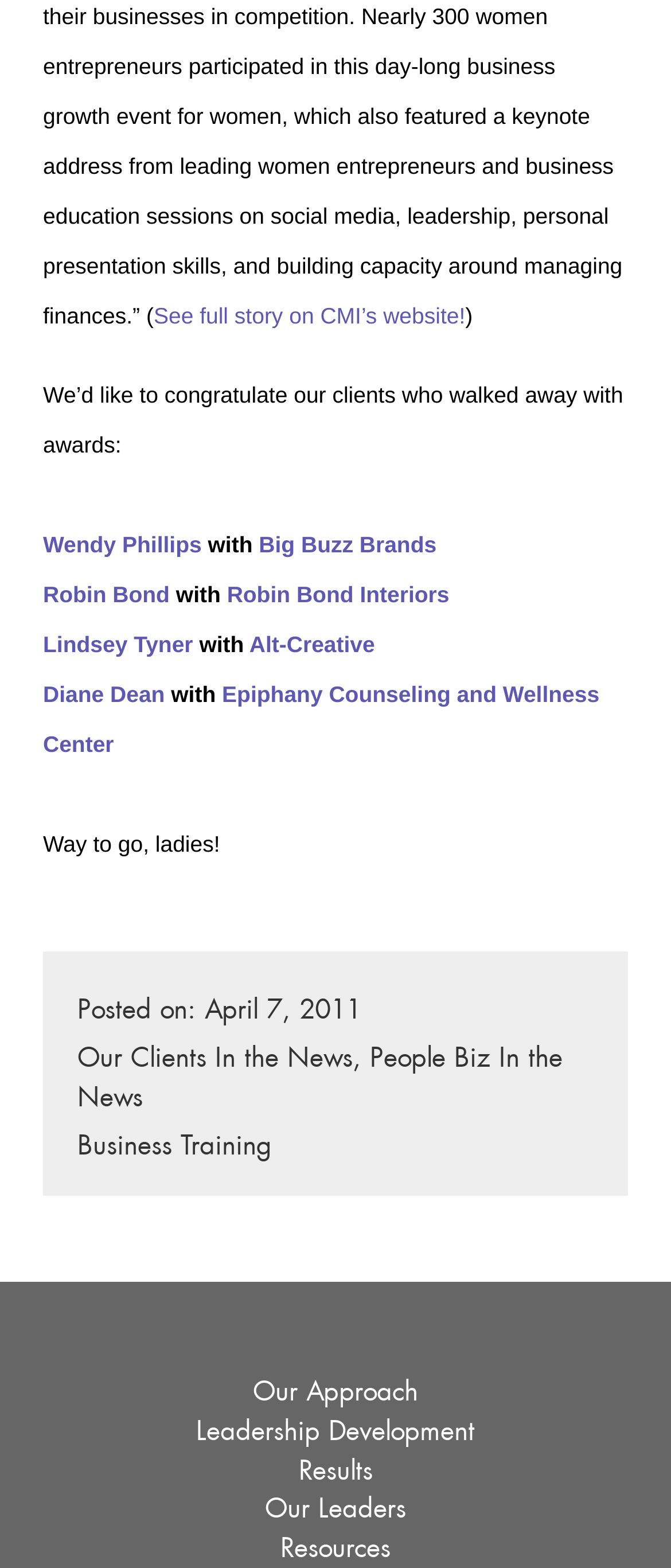Could you provide the bounding box coordinates for the portion of the screen to click to complete this instruction: "Visit Wendy Phillips' page"?

[0.064, 0.343, 0.301, 0.355]